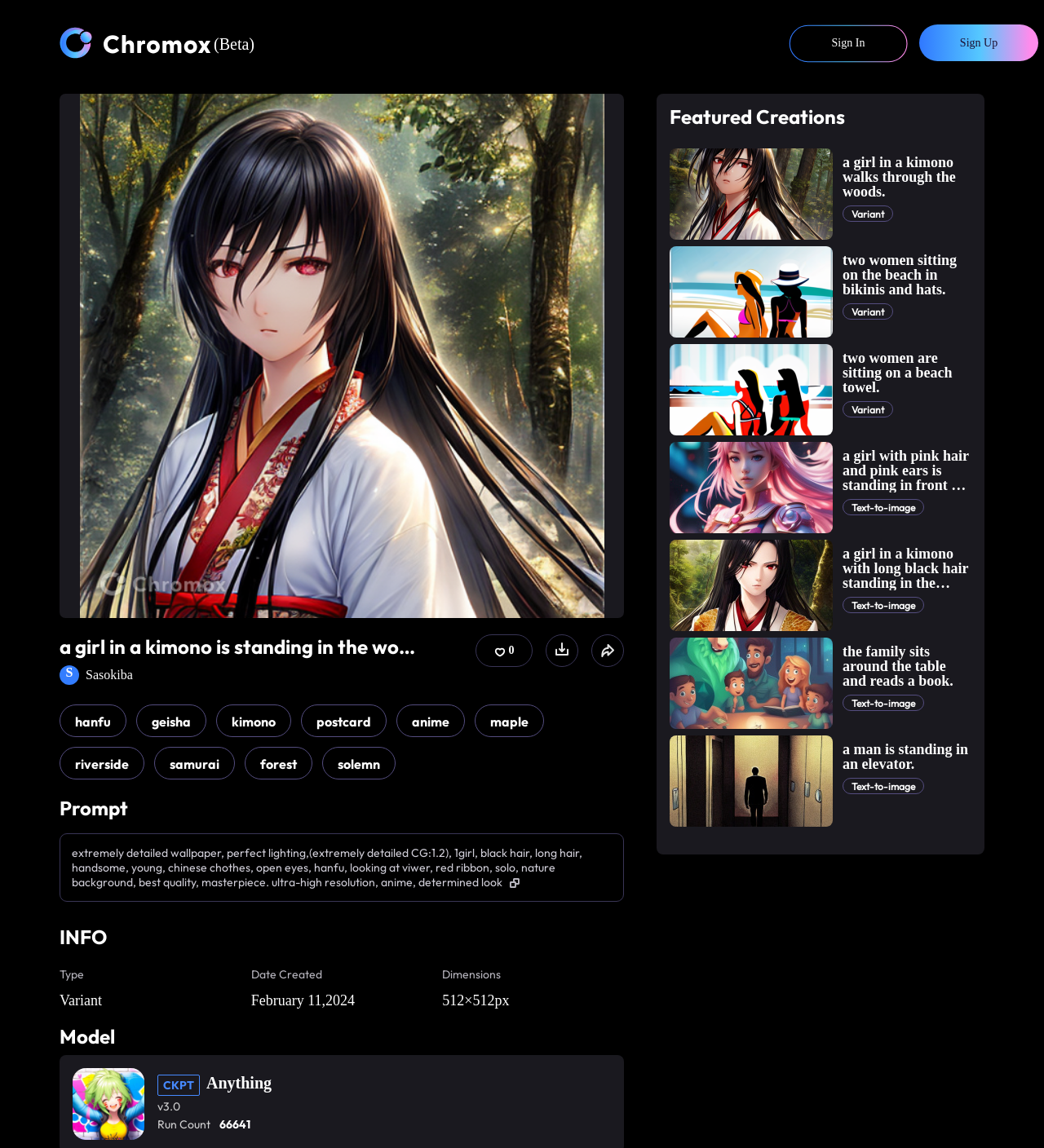Can you locate the main headline on this webpage and provide its text content?

a girl in a kimono is standing in the woods.